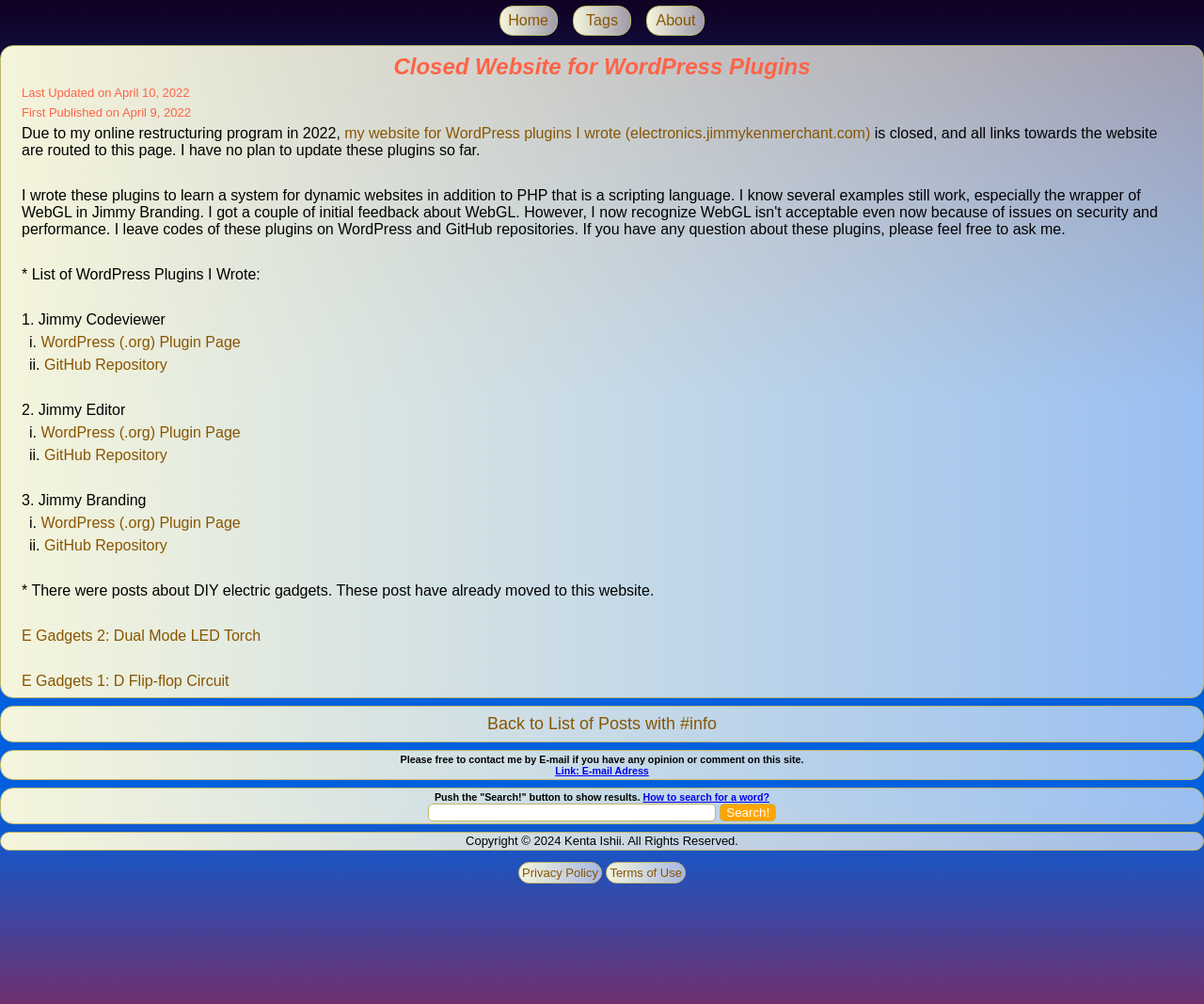Please specify the bounding box coordinates of the clickable region to carry out the following instruction: "View the 'About' page". The coordinates should be four float numbers between 0 and 1, in the format [left, top, right, bottom].

[0.545, 0.012, 0.578, 0.028]